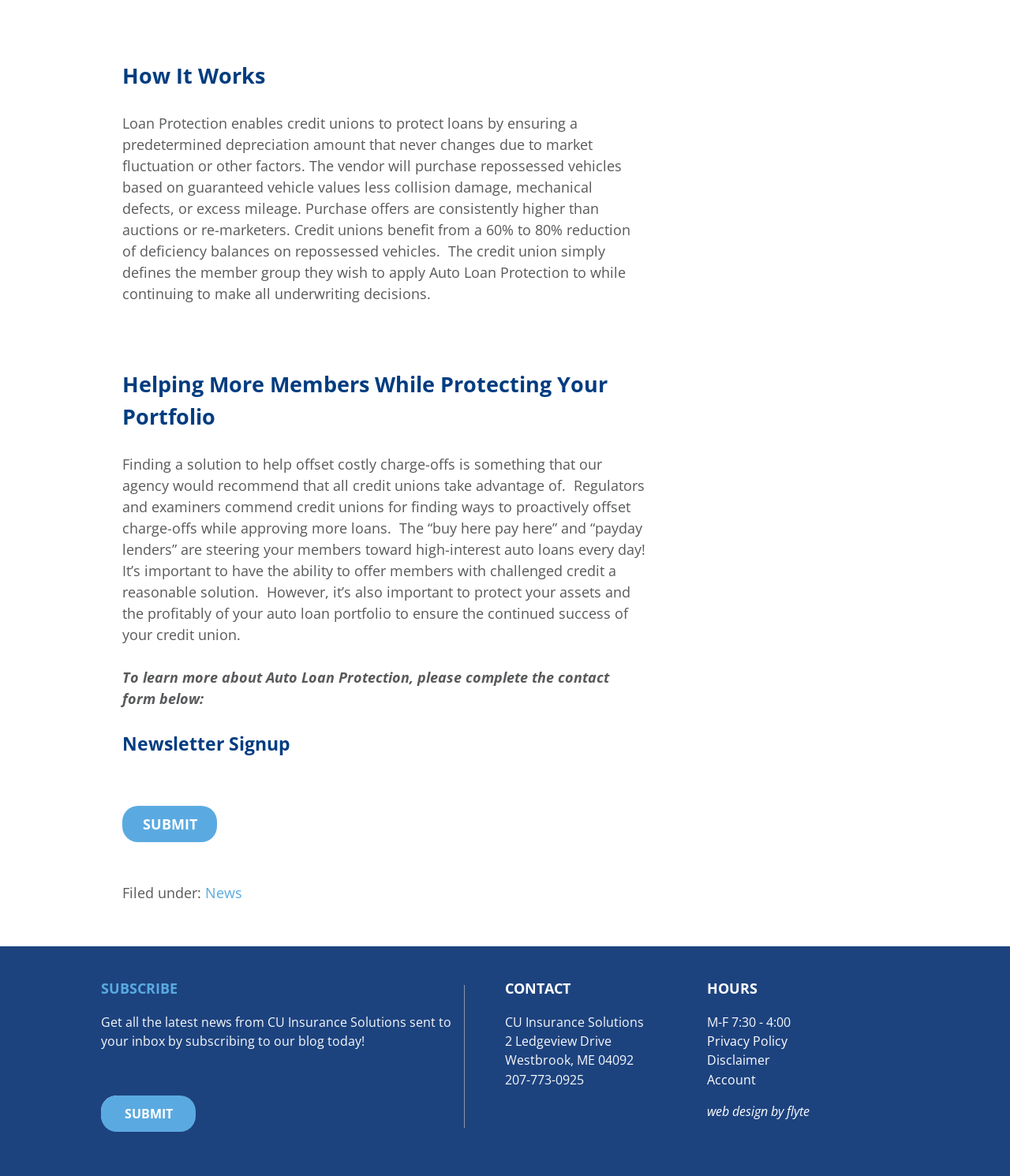Answer the following inquiry with a single word or phrase:
How can credit unions learn more about Auto Loan Protection?

Complete the contact form